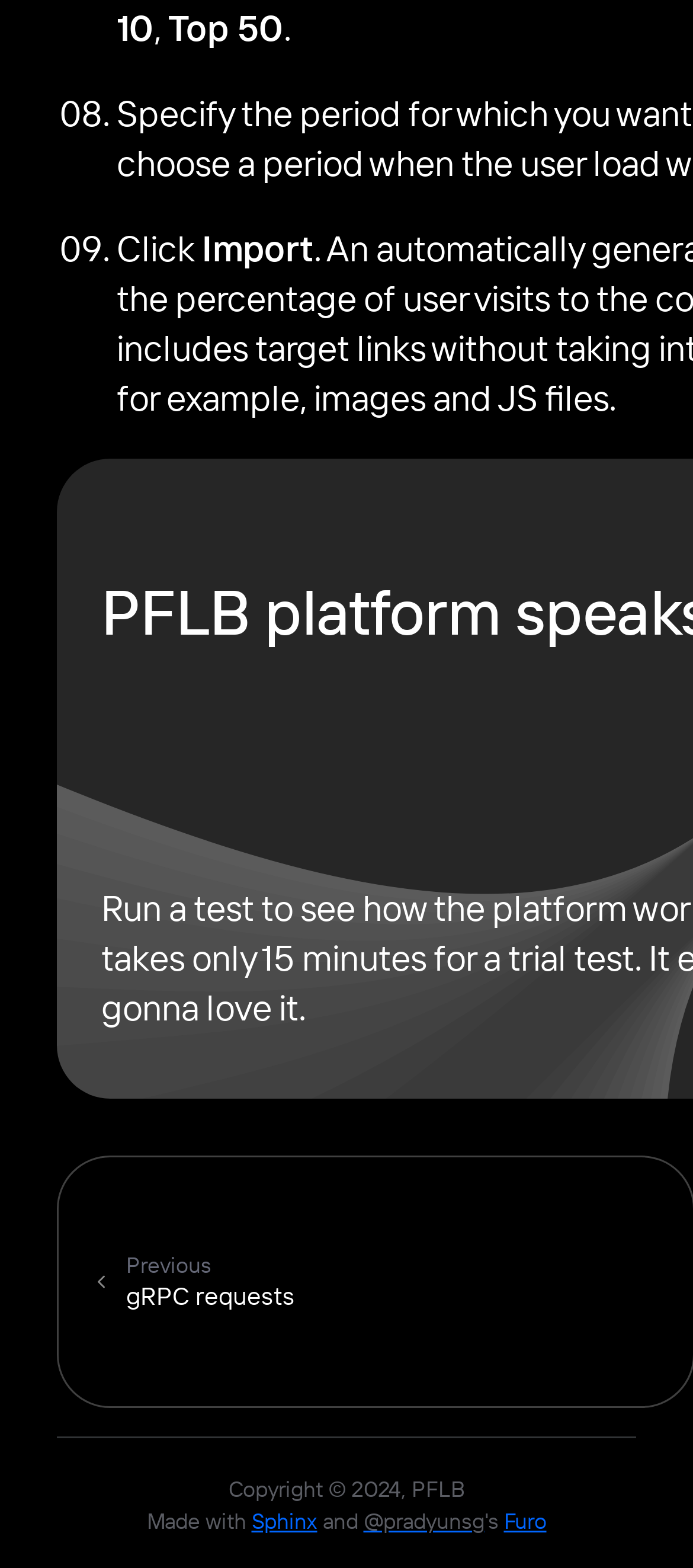Provide a short answer using a single word or phrase for the following question: 
What is the ranking list about?

Top 50